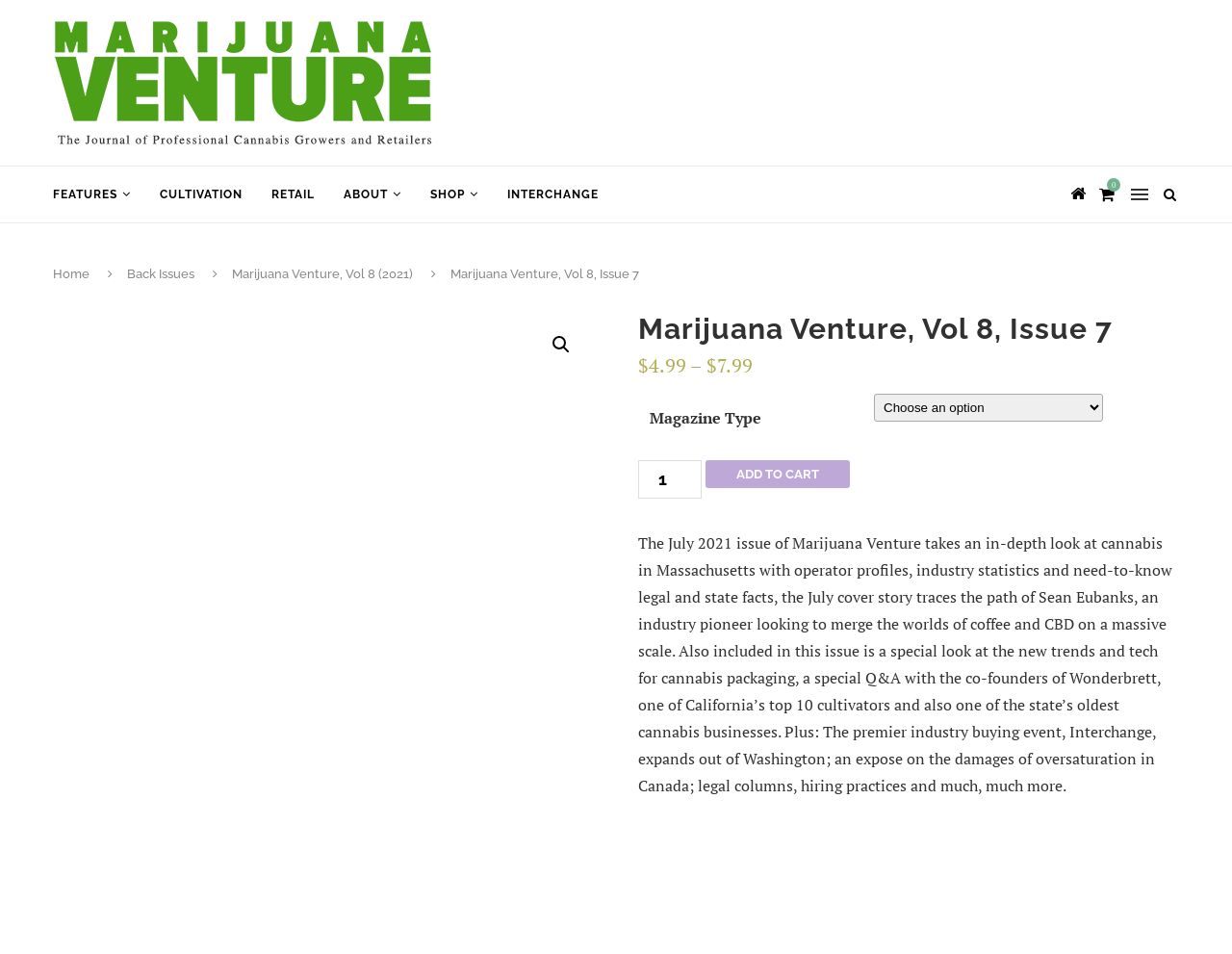Respond to the question below with a concise word or phrase:
What is the purpose of the 'ADD TO CART' button?

To add the magazine to the cart